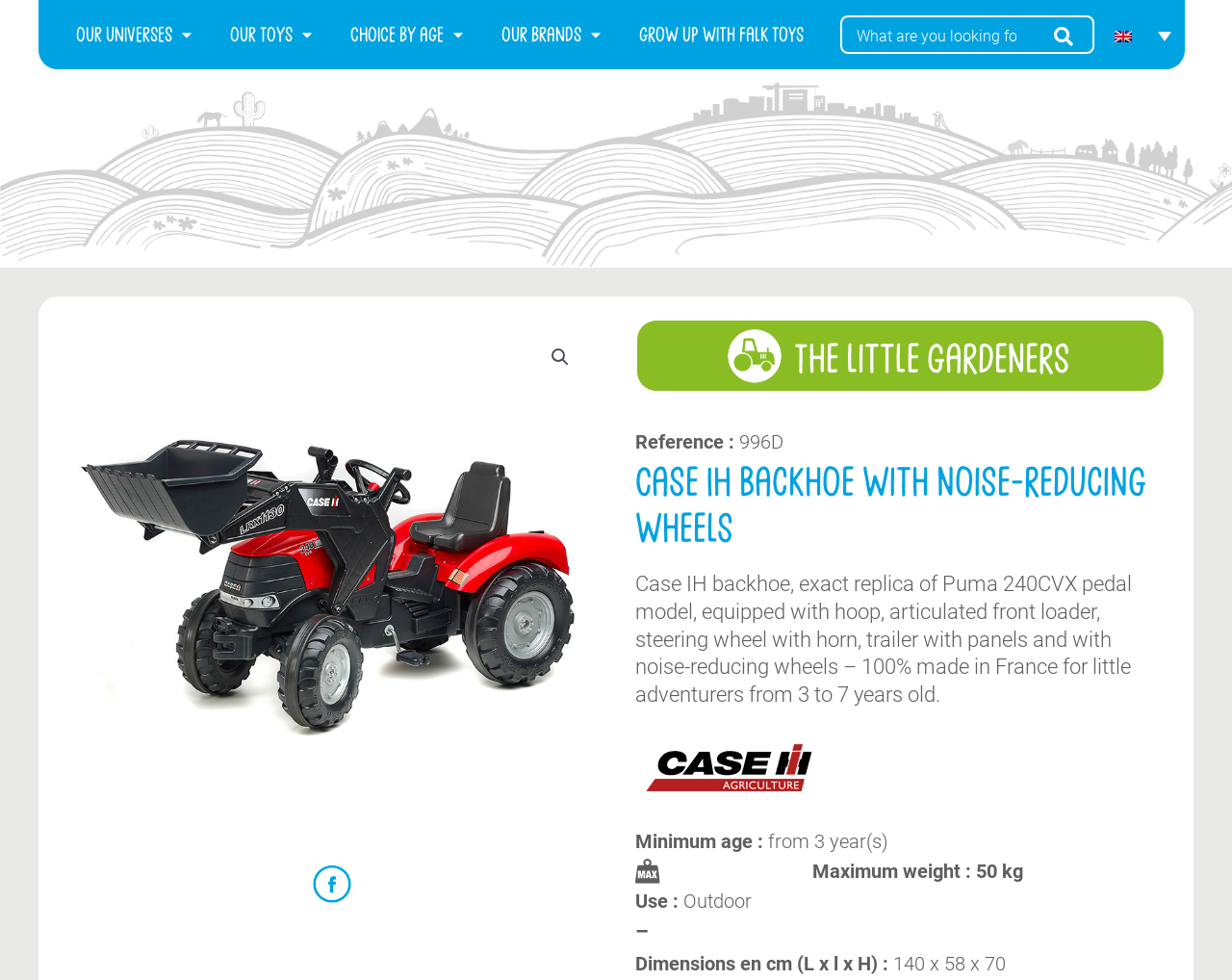Please mark the bounding box coordinates of the area that should be clicked to carry out the instruction: "Click on the logo of Falk Toys".

[0.039, 0.091, 0.209, 0.264]